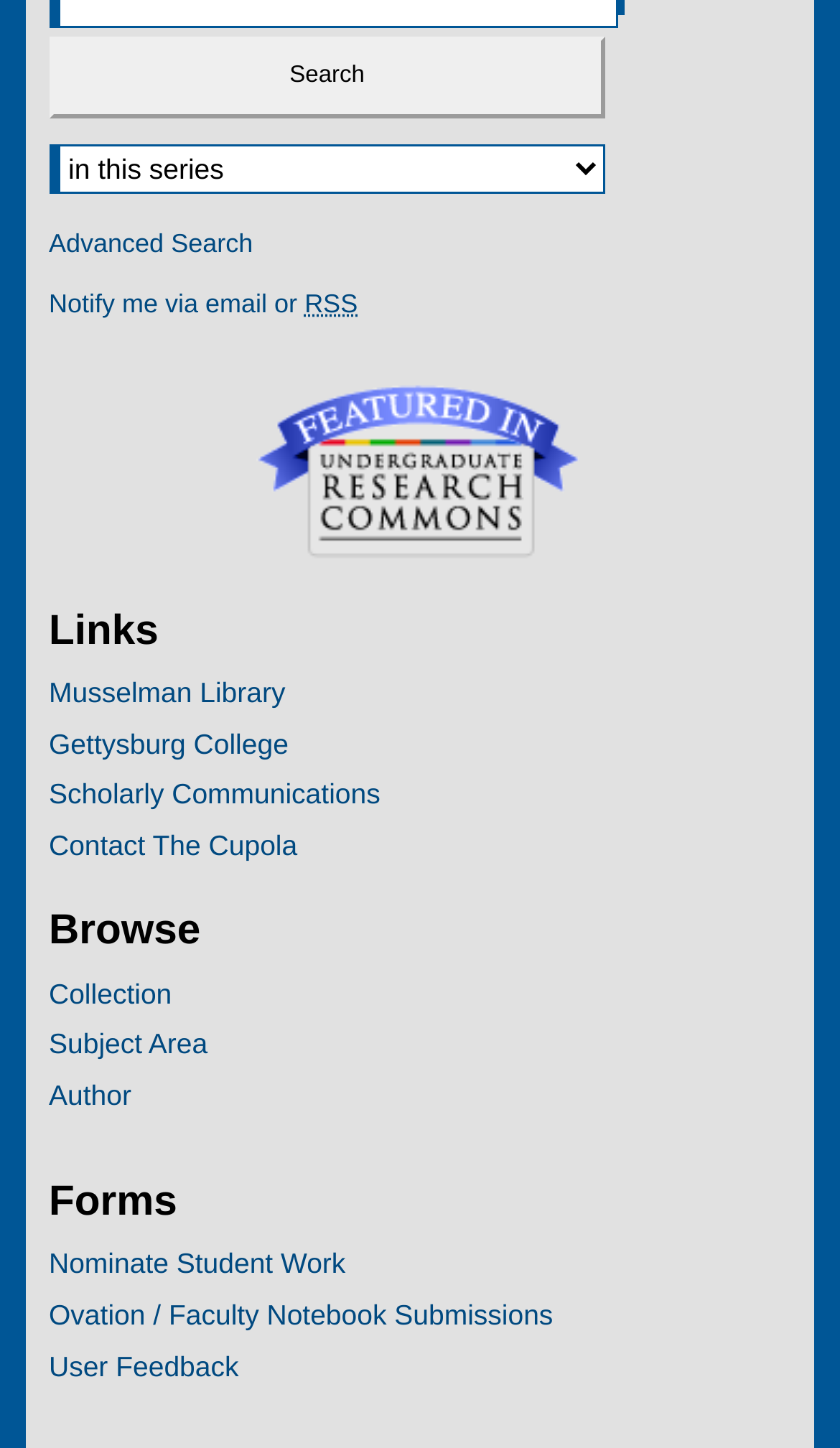Please predict the bounding box coordinates of the element's region where a click is necessary to complete the following instruction: "Visit Musselman Library". The coordinates should be represented by four float numbers between 0 and 1, i.e., [left, top, right, bottom].

[0.058, 0.348, 0.674, 0.371]